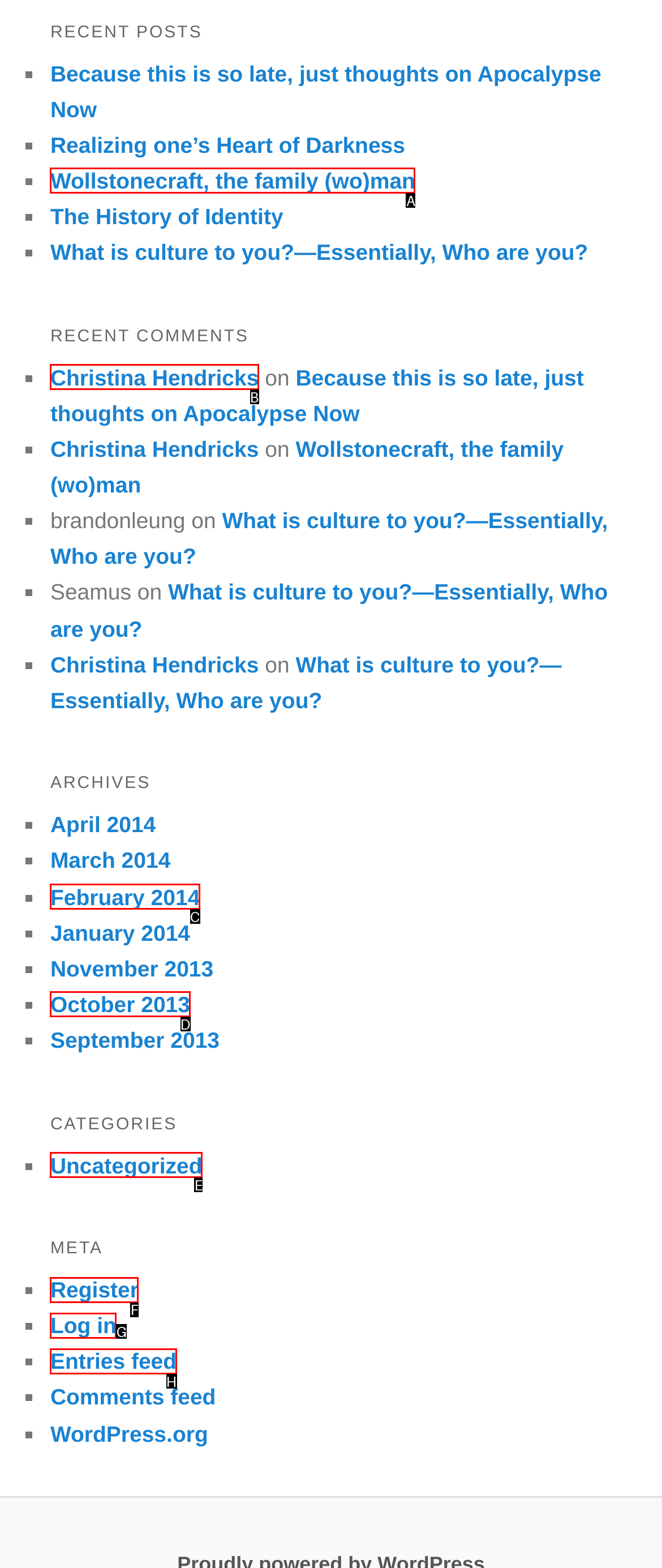Identify the HTML element that corresponds to the description: Wollstonecraft, the family (wo)man Provide the letter of the matching option directly from the choices.

A